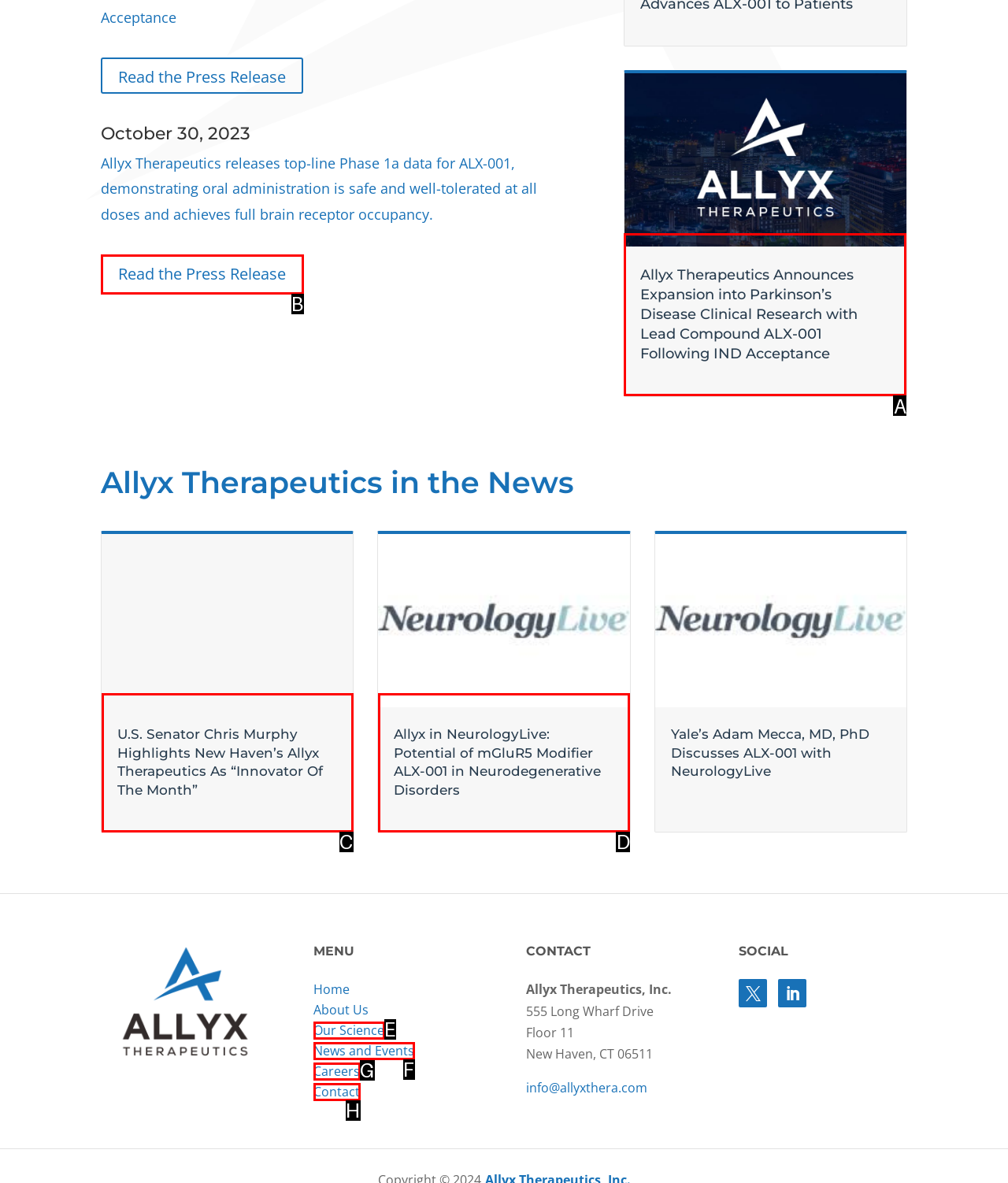From the given choices, identify the element that matches: Our Science
Answer with the letter of the selected option.

E